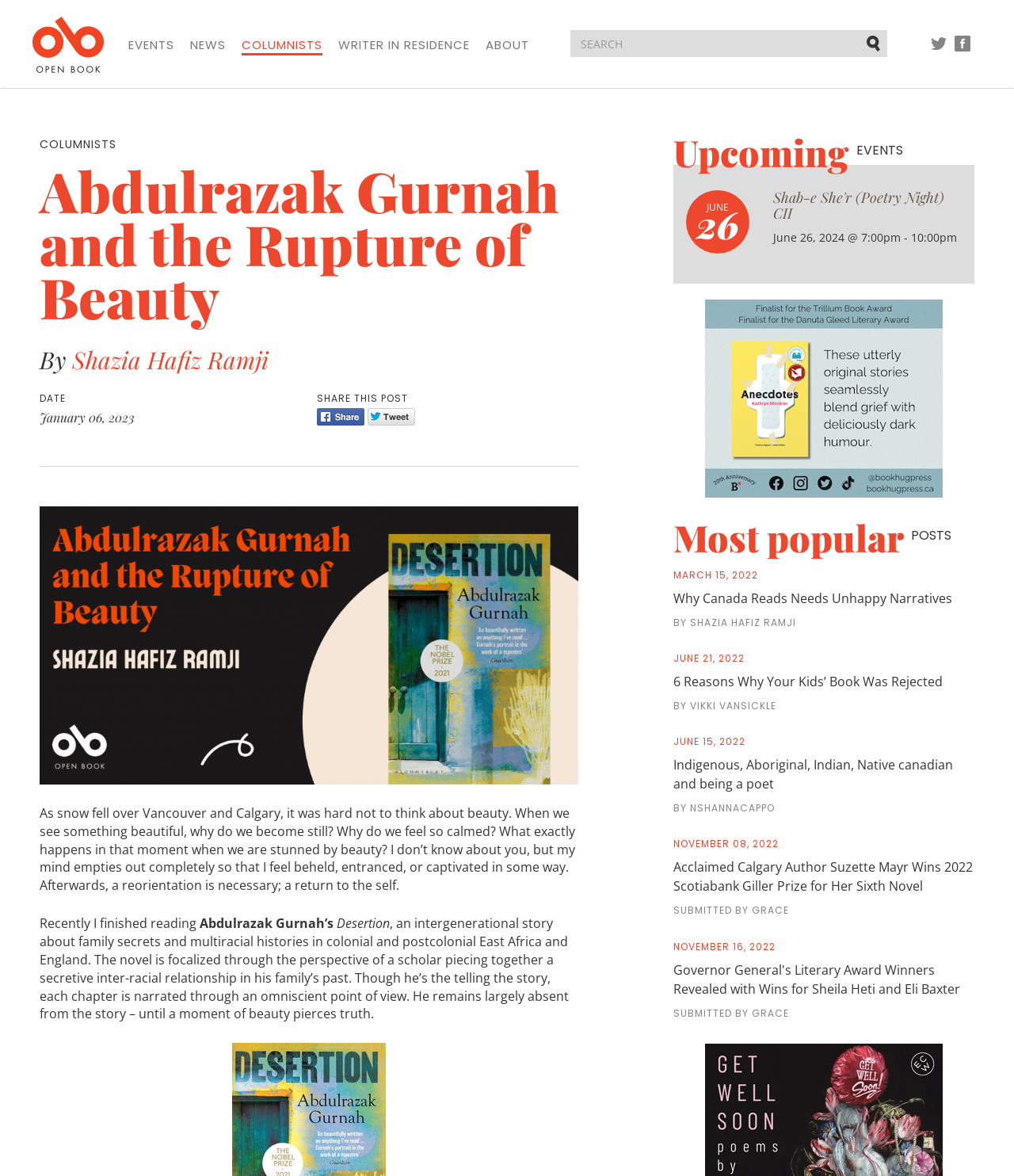Could you provide the bounding box coordinates for the portion of the screen to click to complete this instruction: "Click on the EVENTS link"?

[0.127, 0.032, 0.172, 0.045]